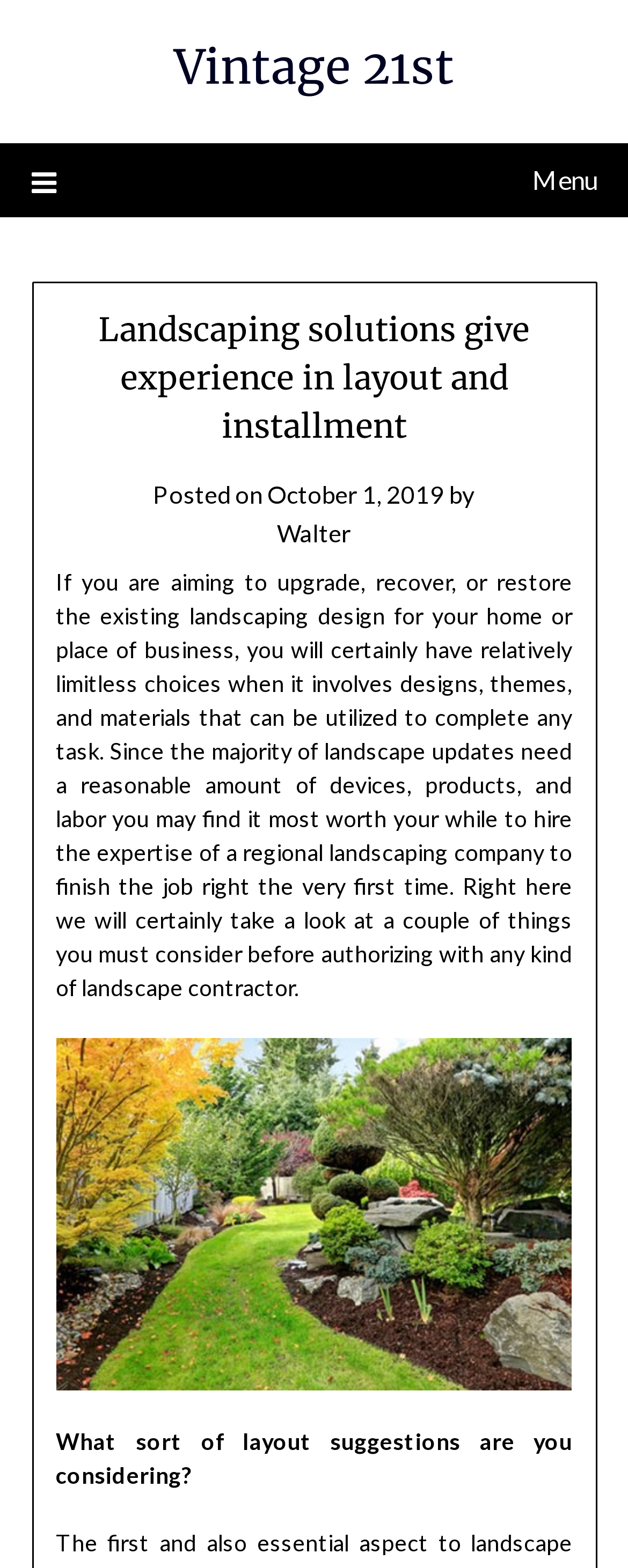Respond to the following question with a brief word or phrase:
What is the purpose of hiring a regional landscaping company?

To finish the job right the first time